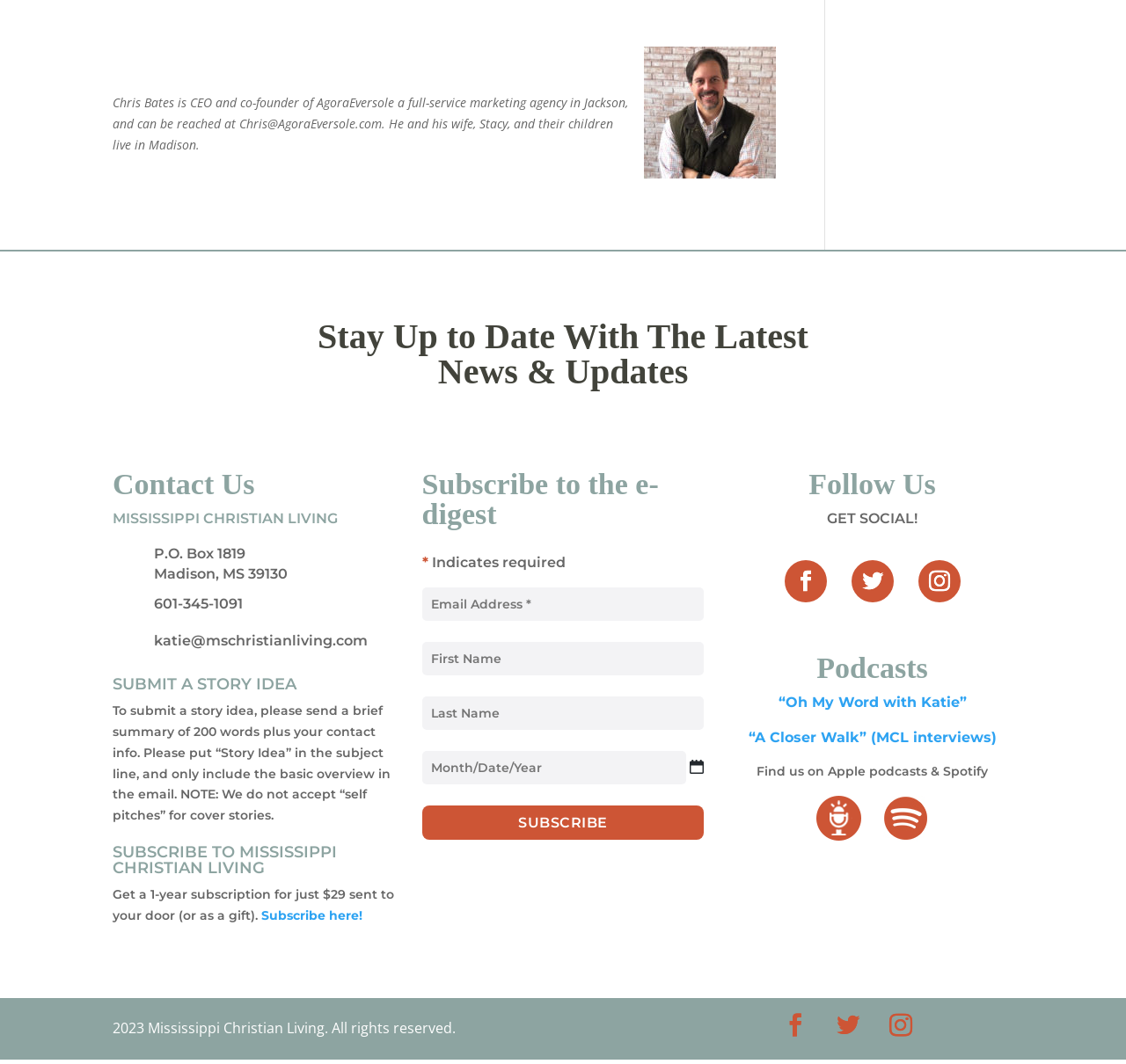What social media platforms can I follow Mississippi Christian Living on?
Provide a detailed and extensive answer to the question.

The answer can be found in the links with the icons '', '', and '' which are located in the section with the heading 'Follow Us'.